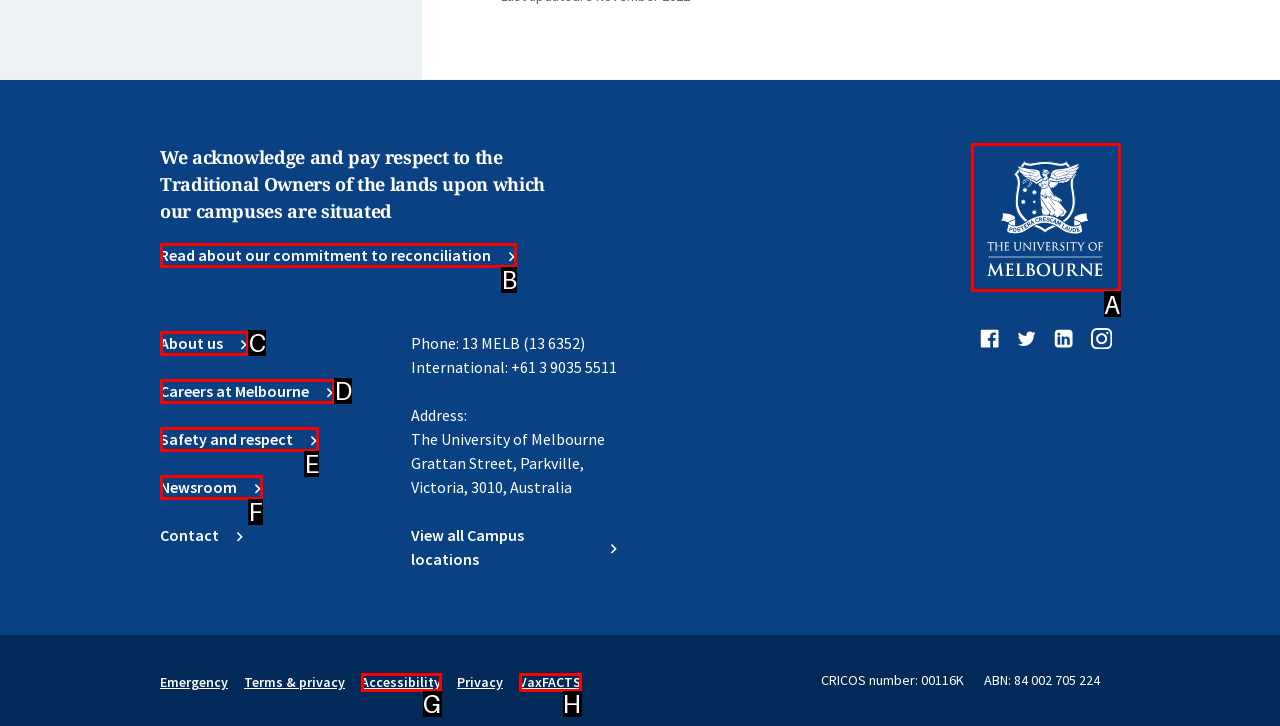Tell me which option I should click to complete the following task: Visit the University of Melbourne homepage
Answer with the option's letter from the given choices directly.

A